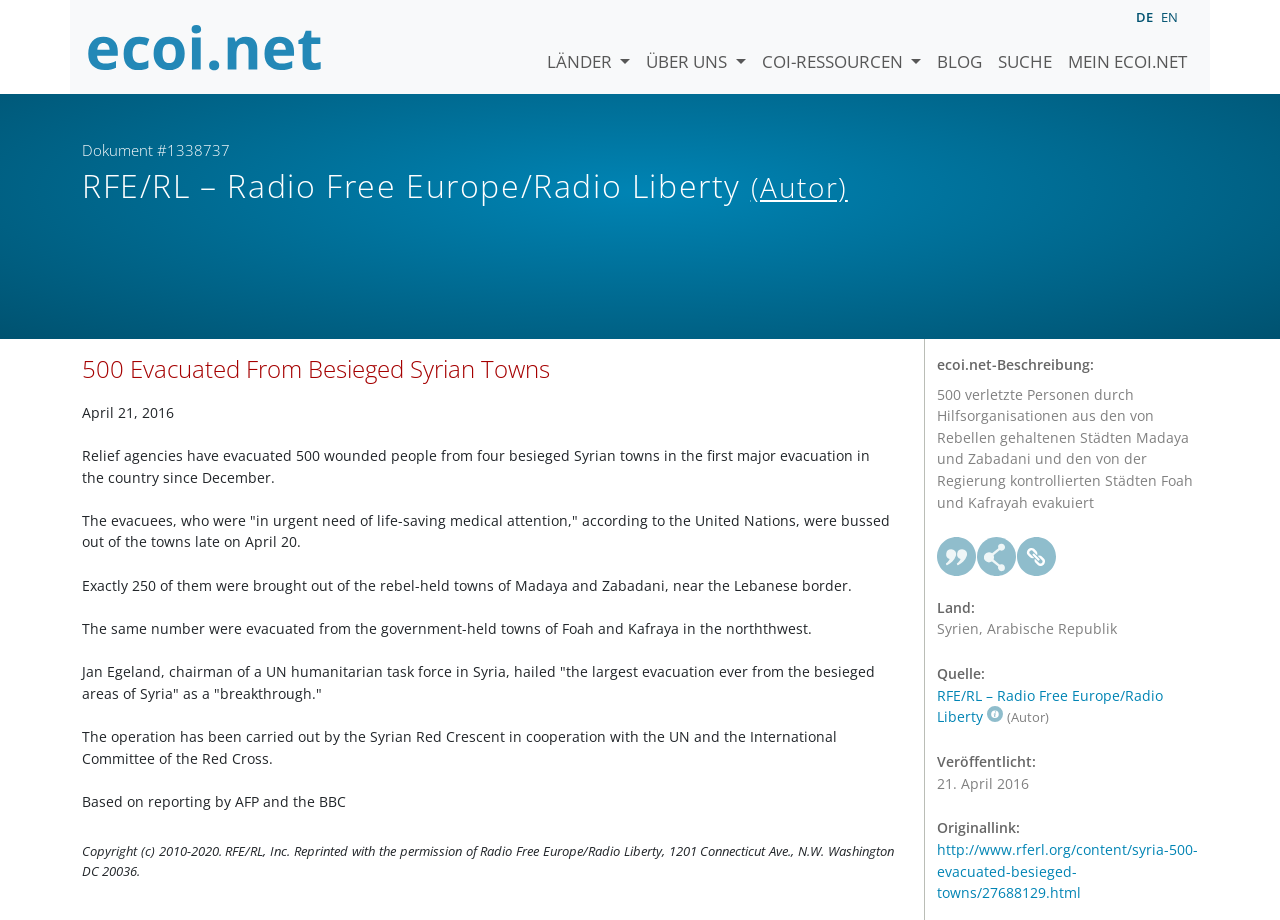Create an in-depth description of the webpage, covering main sections.

This webpage appears to be a news article from Radio Free Europe/Radio Liberty, with the title "500 Evacuated From Besieged Syrian Towns". The article is dated April 21, 2016, and reports on the evacuation of 500 wounded people from four besieged Syrian towns.

At the top of the page, there is a navigation menu with links to various sections of the website, including "LÄNDER", "ÜBER UNS", "COI-RESSOURCEN", "BLOG", "SUCHE", and "MEIN ECOI.NET". There is also a language selection dropdown menu with options for "Deutsch" and "EN".

The main content of the article is divided into several paragraphs, with headings and static text describing the evacuation operation. The article mentions that relief agencies have evacuated 500 wounded people from the rebel-held towns of Madaya and Zabadani, and the government-held towns of Foah and Kafraya. It also quotes Jan Egeland, chairman of a UN humanitarian task force in Syria, hailing the operation as a "breakthrough".

Below the article, there is a section with metadata, including the author, publication date, and source of the article. There are also links to share the article, cite it, and view the original link.

On the right-hand side of the page, there is a sidebar with a description of the webpage, including the title, author, and a brief summary of the article. There are also links to related information, such as the country of origin (Syria) and the source of the article (RFE/RL – Radio Free Europe/Radio Liberty).